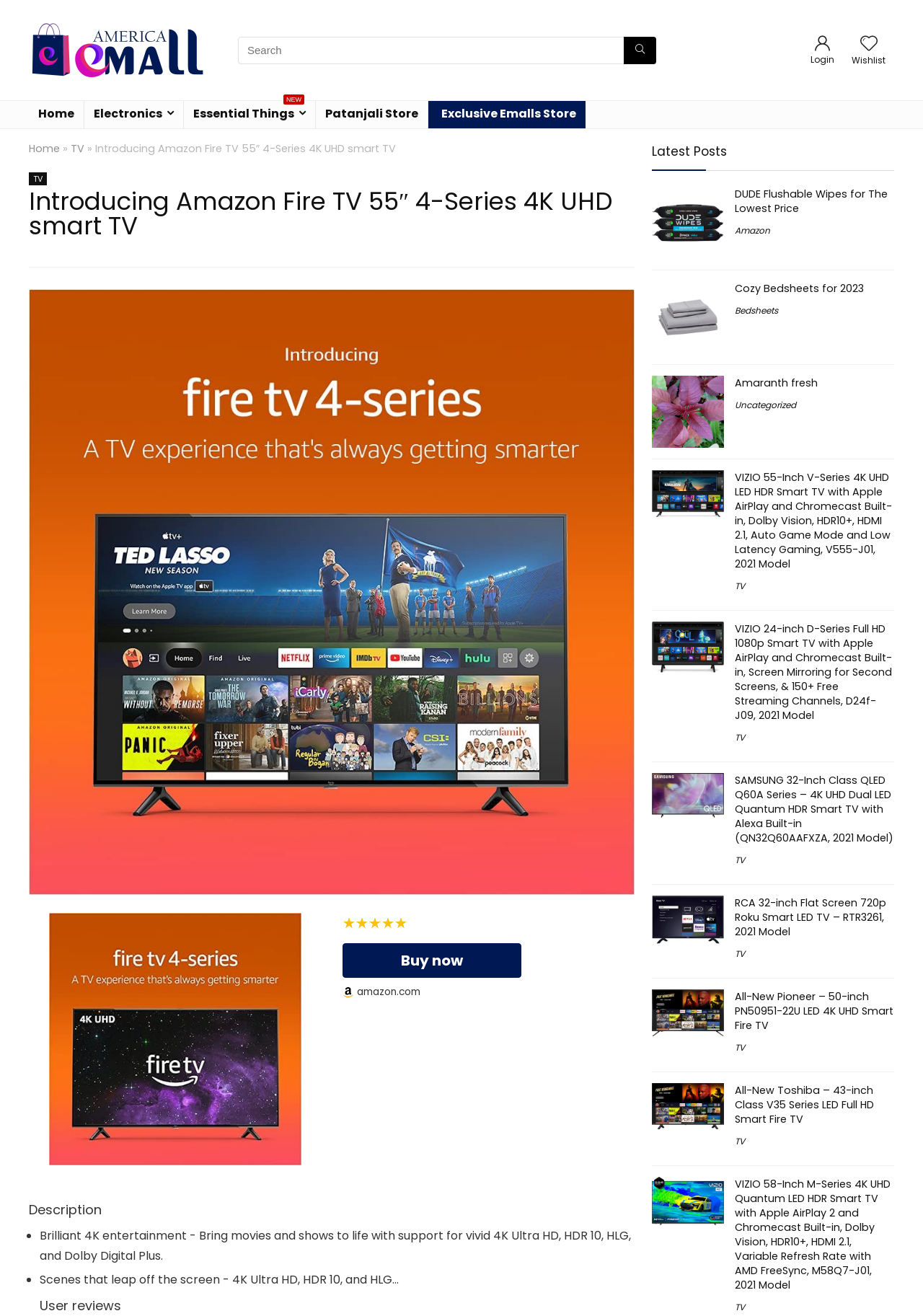Describe the webpage in detail, including text, images, and layout.

The webpage is an e-commerce page for a specific TV model, the Amazon Fire TV 55" 4-Series 4K UHD smart TV. At the top of the page, there is a search bar with a "Search" button next to it. On the right side of the search bar, there are links to "Login" and "Wishlist". Below the search bar, there is a navigation menu with links to "Home", "Electronics", "NEW Essential Things", "Patanjali Store", and "Exclusive Emalls Store".

The main content of the page is dedicated to the TV model, with a large image of the TV at the top. Below the image, there is a heading that reads "Introducing Amazon Fire TV 55" 4-Series 4K UHD smart TV". There is also a "Buy now" button and an image of a shopping cart.

Further down the page, there is a section titled "Description" that lists the features of the TV, including "Brilliant 4K entertainment" and "Scenes that leap off the screen". Below this section, there is a section titled "User reviews".

On the right side of the page, there is a column of recommended products, each with an image, a heading, and a link to the product page. The recommended products include TVs from other brands, such as VIZIO and SAMSUNG, as well as other electronics like bedsheets and wipes.

At the bottom of the page, there is a section titled "Latest Posts" that lists several articles or blog posts, each with an image, a heading, and a link to the full article.